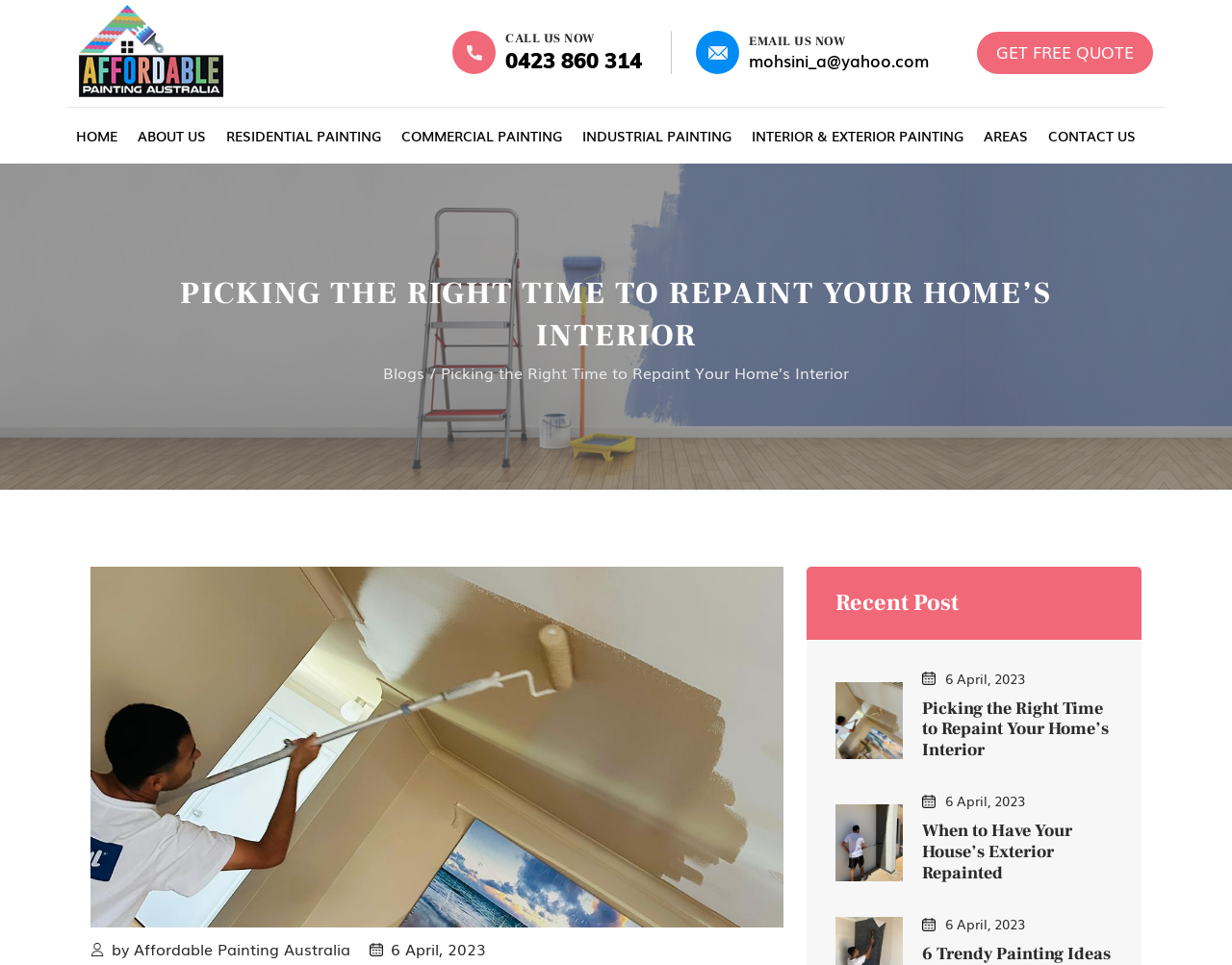Locate the bounding box coordinates of the UI element described by: "Get Free Quote". Provide the coordinates as four float numbers between 0 and 1, formatted as [left, top, right, bottom].

[0.793, 0.032, 0.936, 0.077]